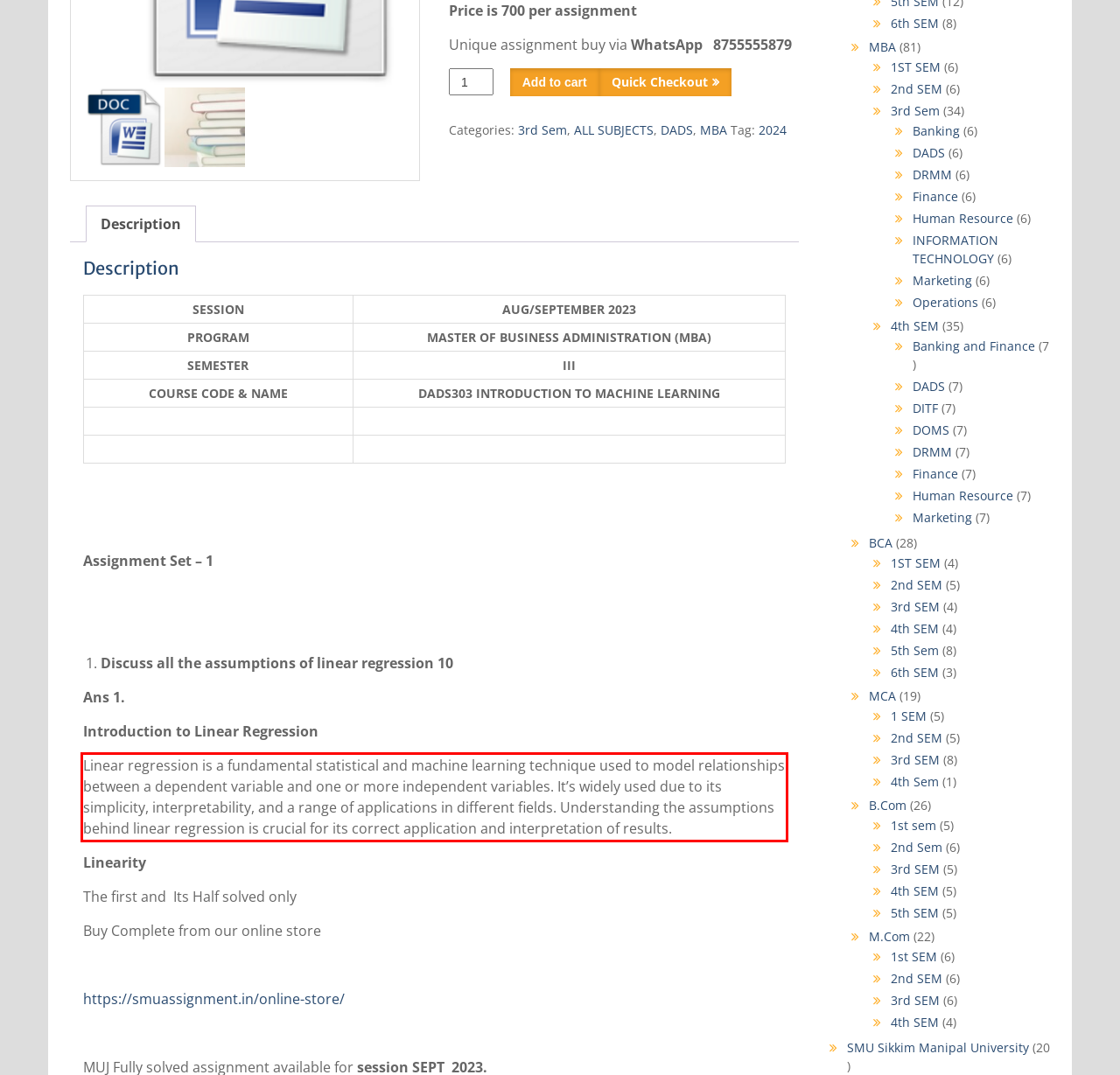Using the provided screenshot of a webpage, recognize the text inside the red rectangle bounding box by performing OCR.

Linear regression is a fundamental statistical and machine learning technique used to model relationships between a dependent variable and one or more independent variables. It’s widely used due to its simplicity, interpretability, and a range of applications in different fields. Understanding the assumptions behind linear regression is crucial for its correct application and interpretation of results.